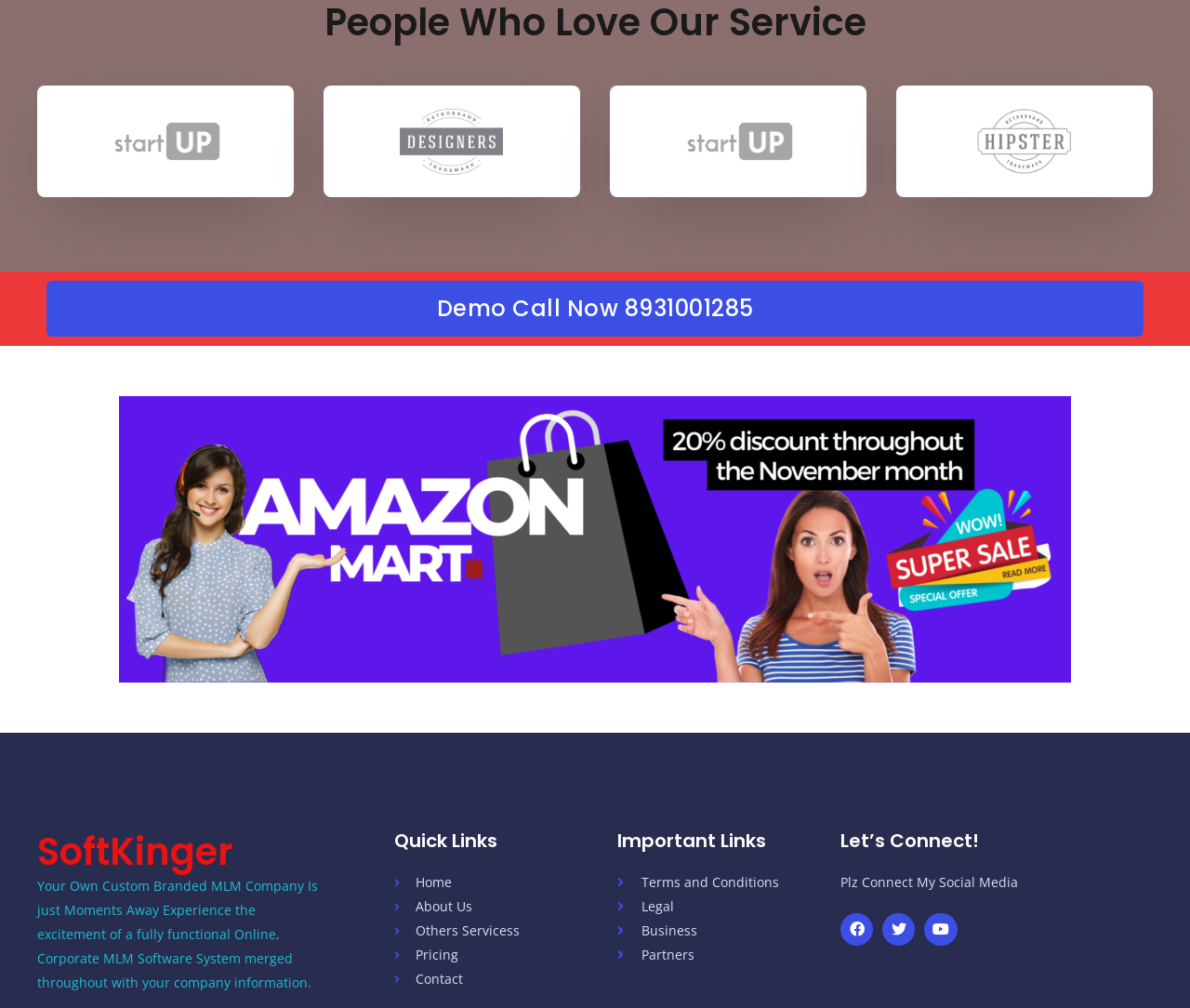What is the main theme of the webpage?
Based on the image, answer the question with as much detail as possible.

The main theme of the webpage can be inferred from the heading elements and the text content, which suggest that the webpage is related to a Multi-Level Marketing (MLM) company, specifically SoftKinger, and provides information about its services and features.